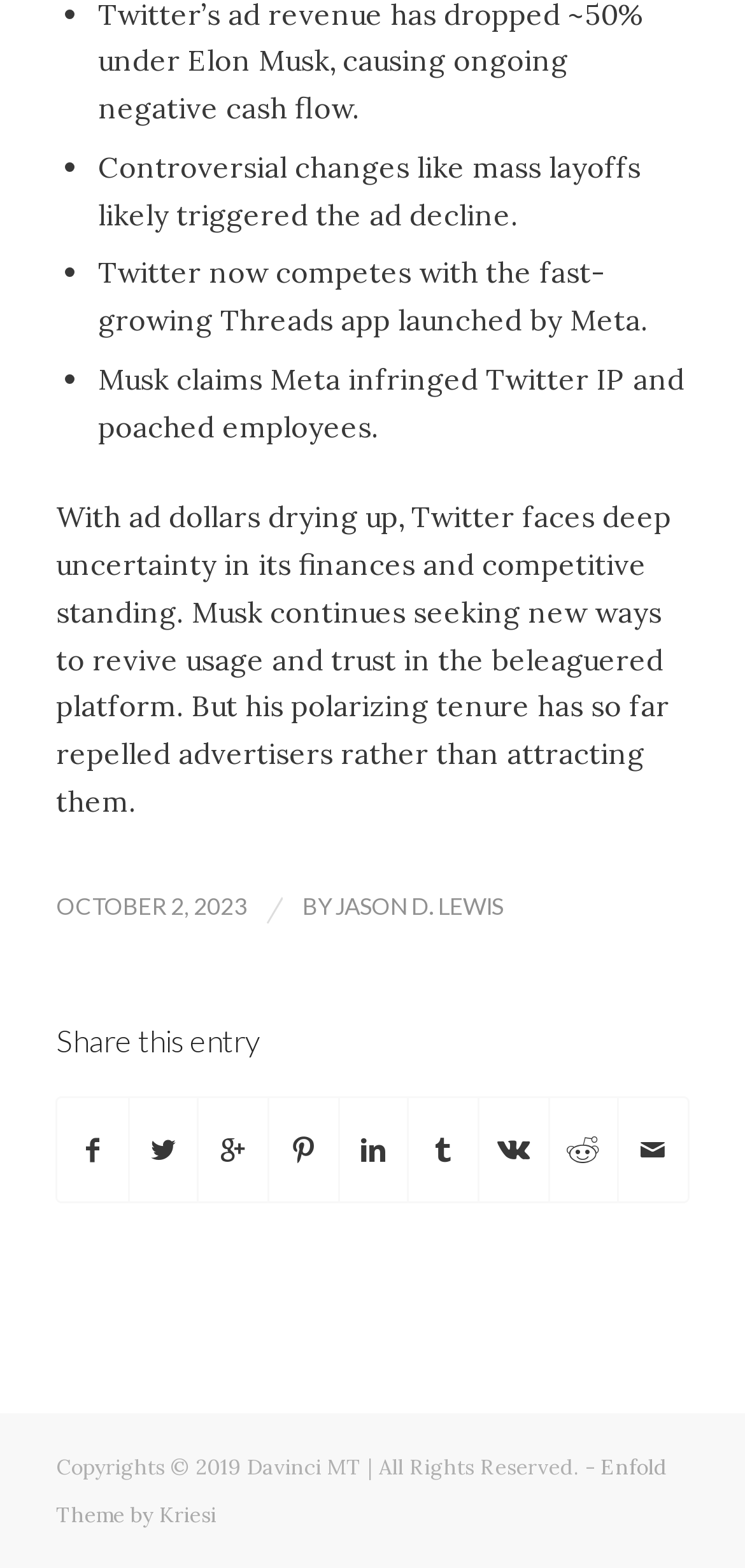How many list markers are there in the article?
Please give a detailed and thorough answer to the question, covering all relevant points.

I counted the list markers by looking at the elements with the type 'ListMarker' and the text '•'. There are three such elements, located at [0.085, 0.092, 0.103, 0.123], [0.085, 0.16, 0.103, 0.19], and [0.085, 0.228, 0.103, 0.258].